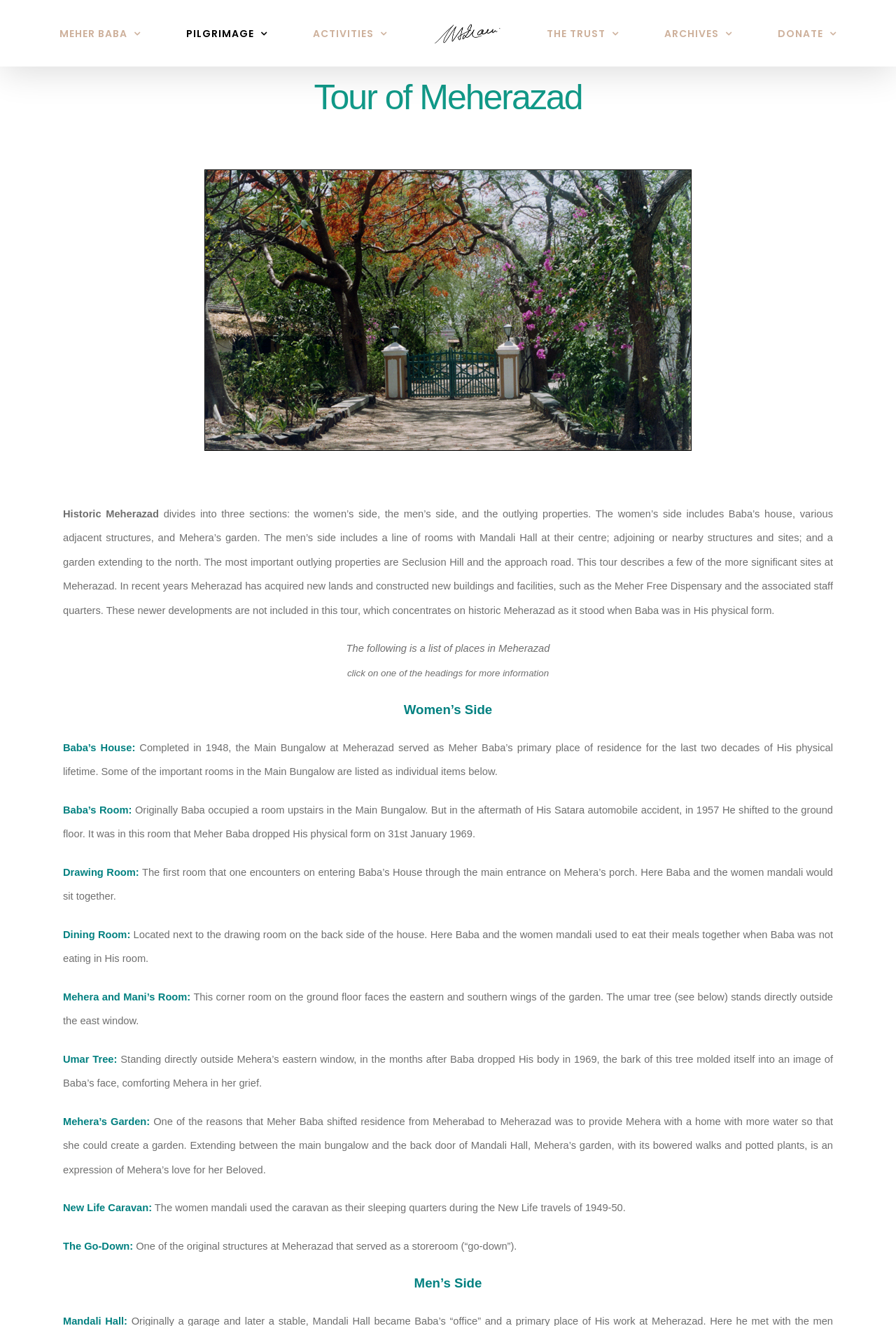Pinpoint the bounding box coordinates of the area that must be clicked to complete this instruction: "Explore the Men’s Side".

[0.462, 0.962, 0.538, 0.973]